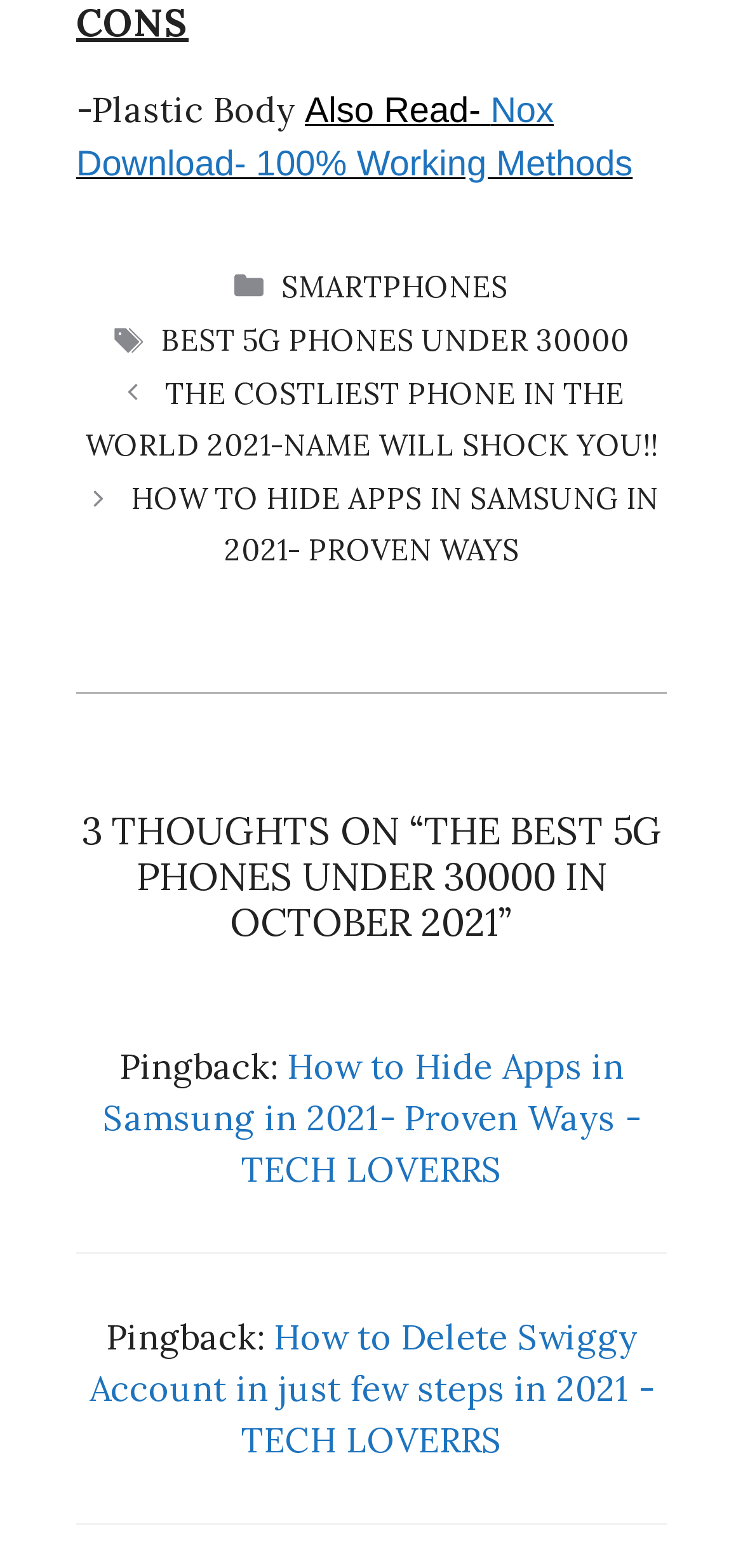How many pingback links are there?
Give a one-word or short phrase answer based on the image.

2